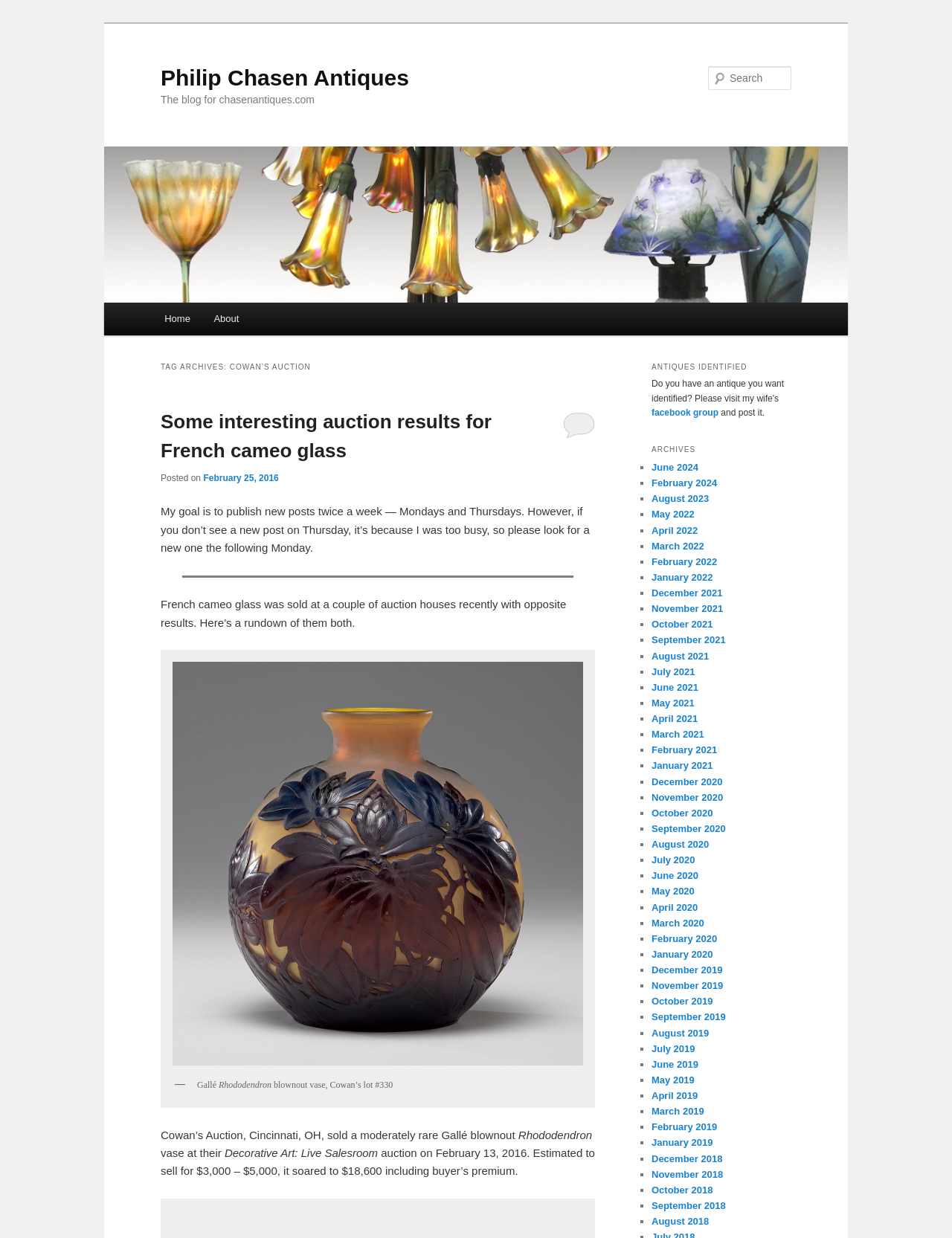What is the purpose of the search box?
Please use the visual content to give a single word or phrase answer.

To search the blog